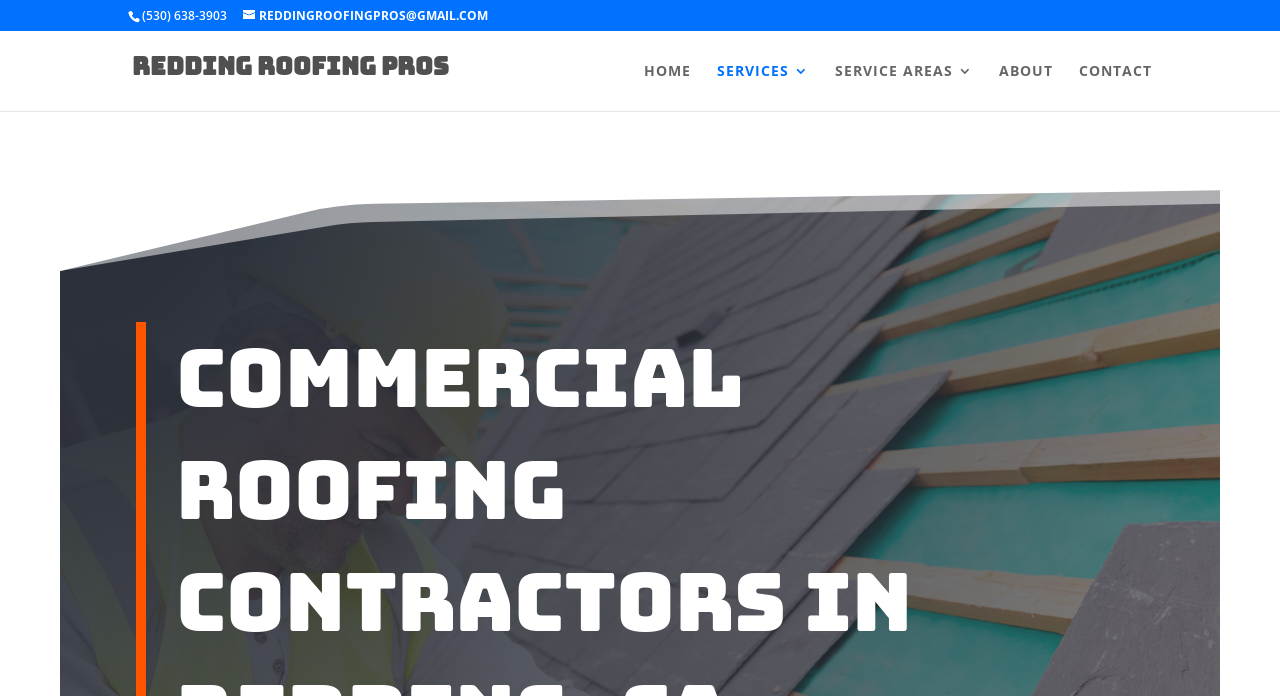Determine the bounding box coordinates of the area to click in order to meet this instruction: "Go to the home page".

None